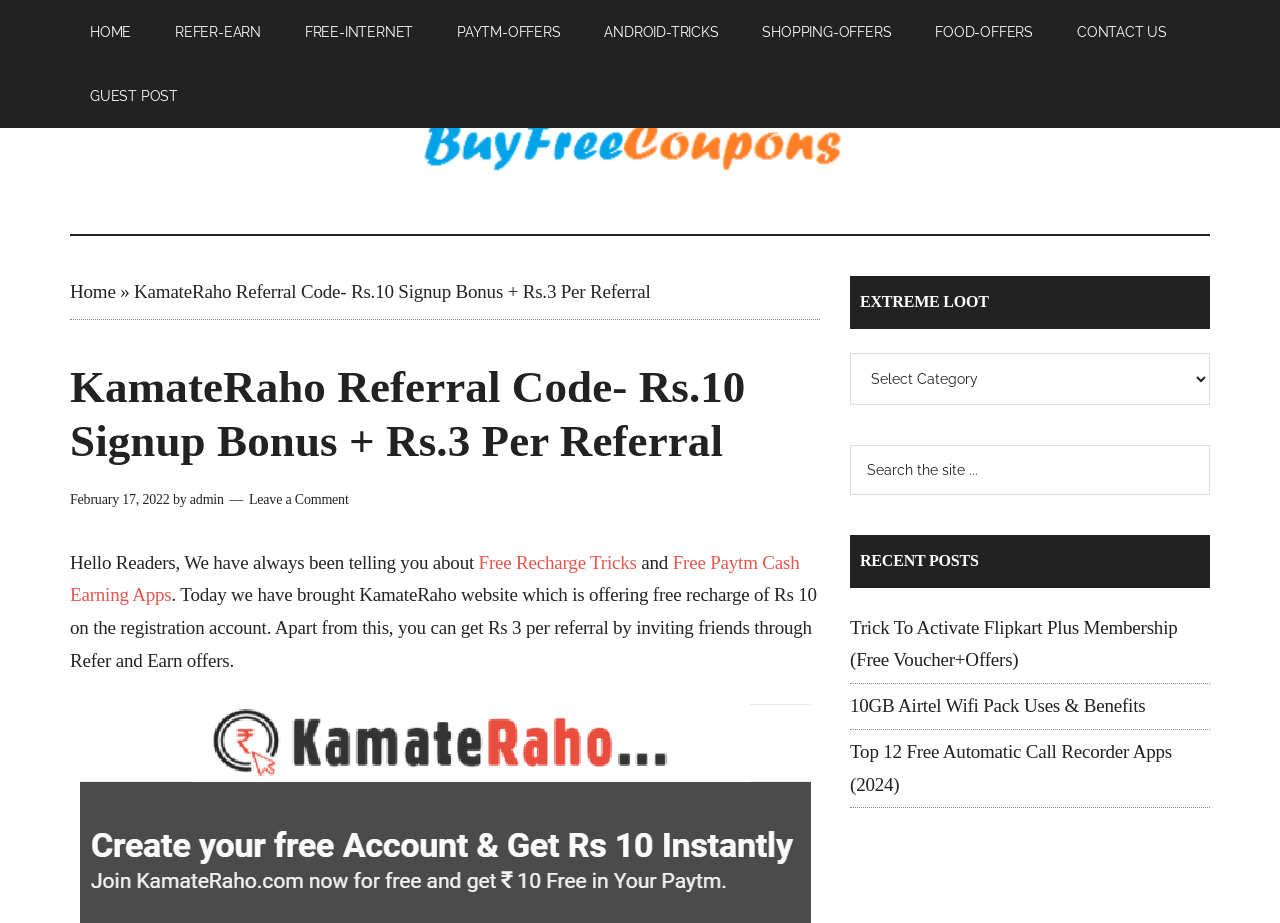What is the category of the post?
Carefully analyze the image and provide a thorough answer to the question.

The category of the post can be found in the text element which says 'Hello Readers, We have always been telling you about Free Recharge Tricks and Free Paytm Cash Earning Apps.'. This text element is located in the main content area of the webpage and mentions the category of the post as Free Recharge Tricks.